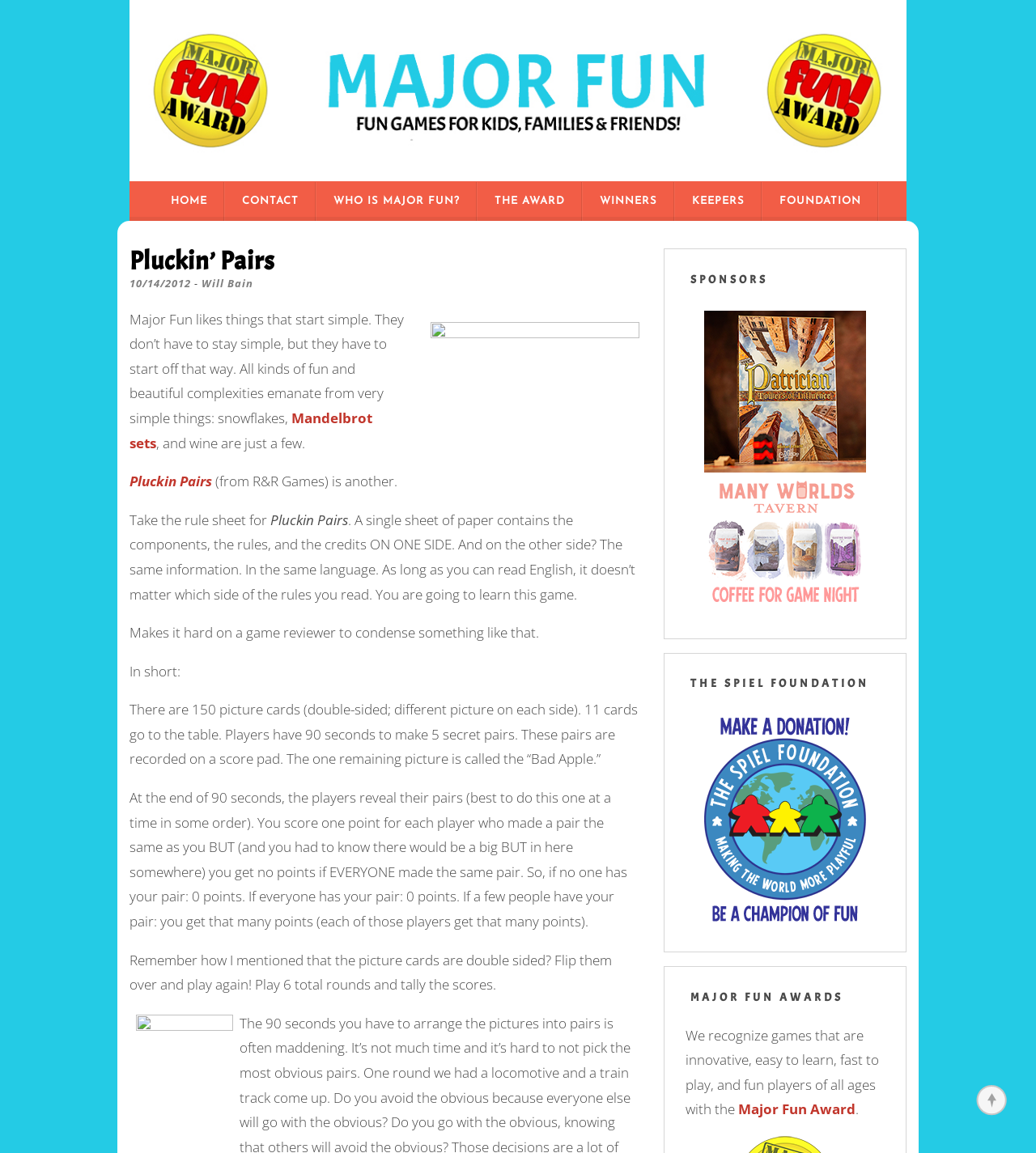What is the time limit for making pairs in the game Pluckin' Pairs?
Refer to the image and provide a detailed answer to the question.

According to the webpage, in the game Pluckin' Pairs, players have 90 seconds to make 5 secret pairs from the 11 cards placed on the table.